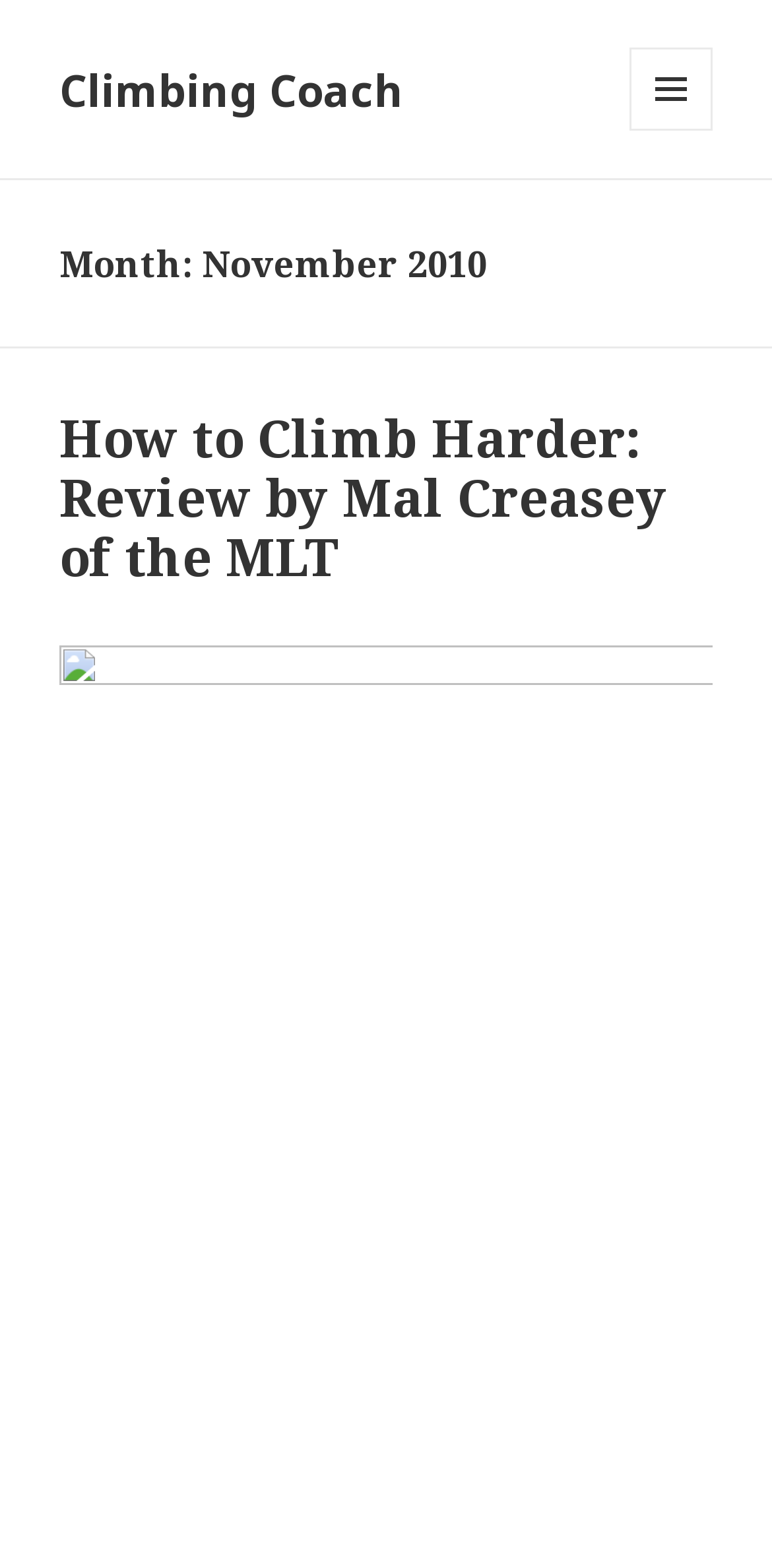Who wrote the review?
Provide a detailed and well-explained answer to the question.

The answer can be found in the heading 'How to Climb Harder: Review by Mal Creasey of the MLT' which is a child element of the HeaderAsNonLandmark element. The author of the review is 'Mal Creasey'.